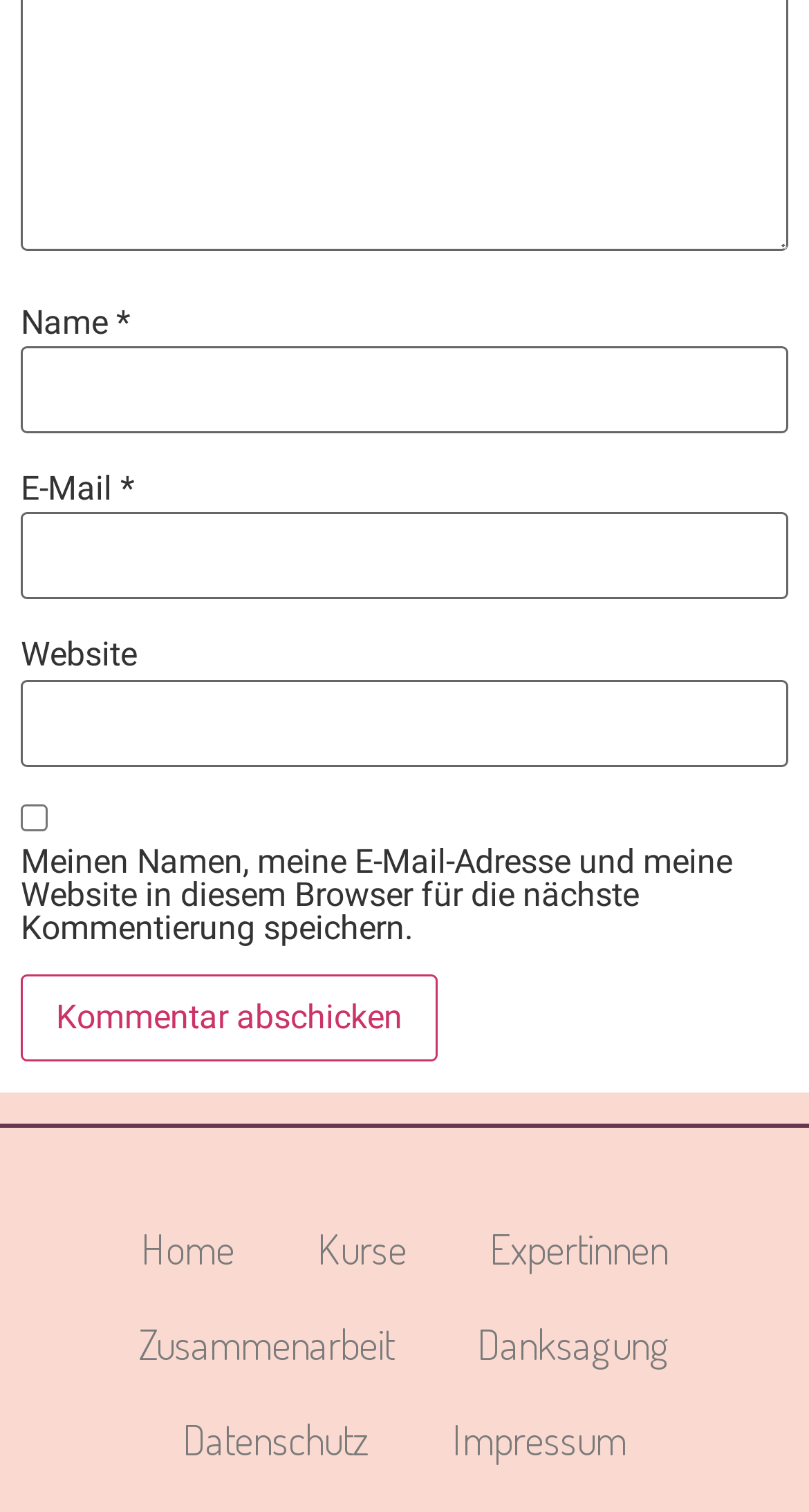Pinpoint the bounding box coordinates of the clickable area necessary to execute the following instruction: "Click the submit comment button". The coordinates should be given as four float numbers between 0 and 1, namely [left, top, right, bottom].

[0.026, 0.645, 0.541, 0.703]